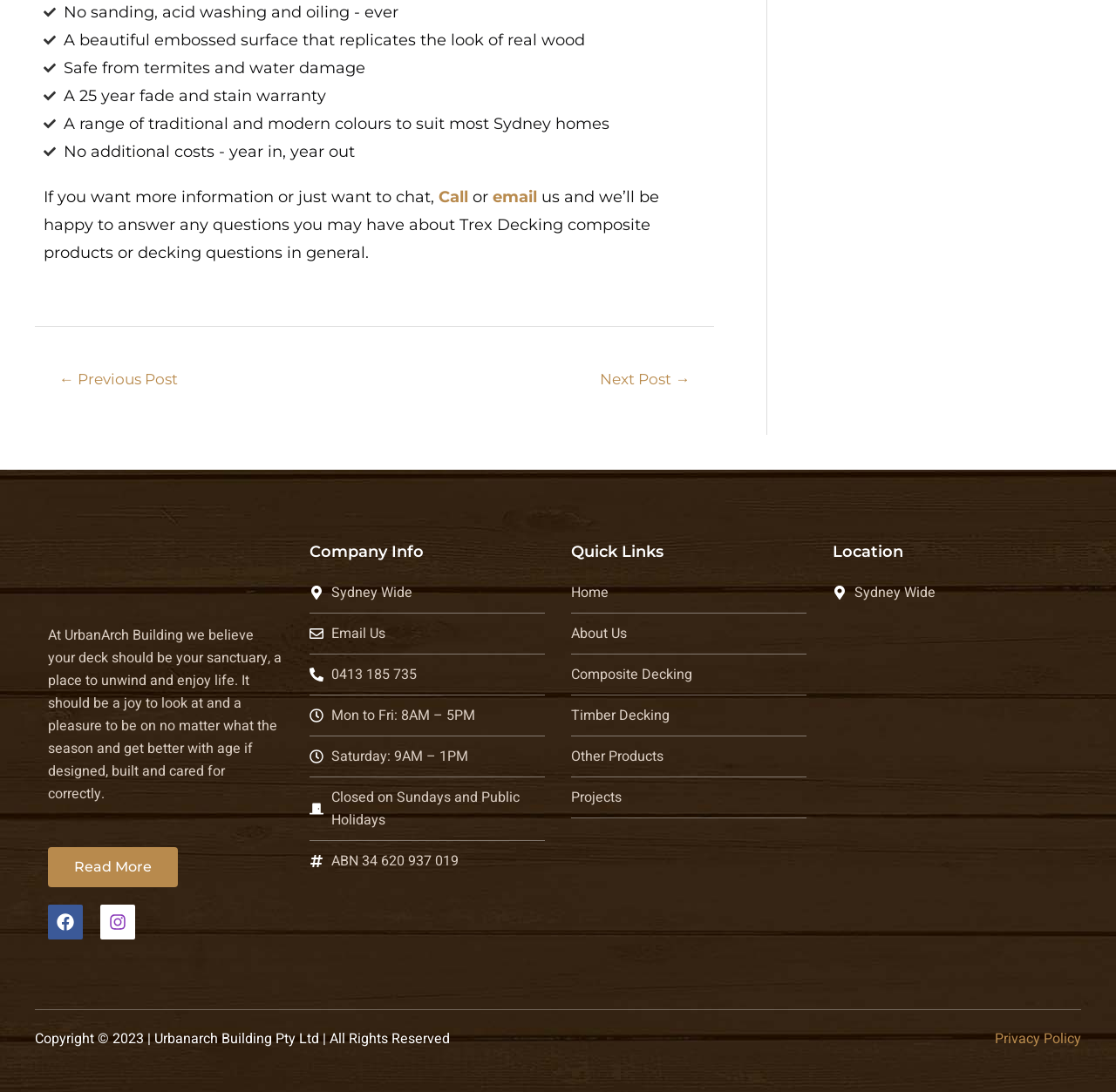Can you show the bounding box coordinates of the region to click on to complete the task described in the instruction: "Email us for more information"?

[0.277, 0.57, 0.488, 0.591]